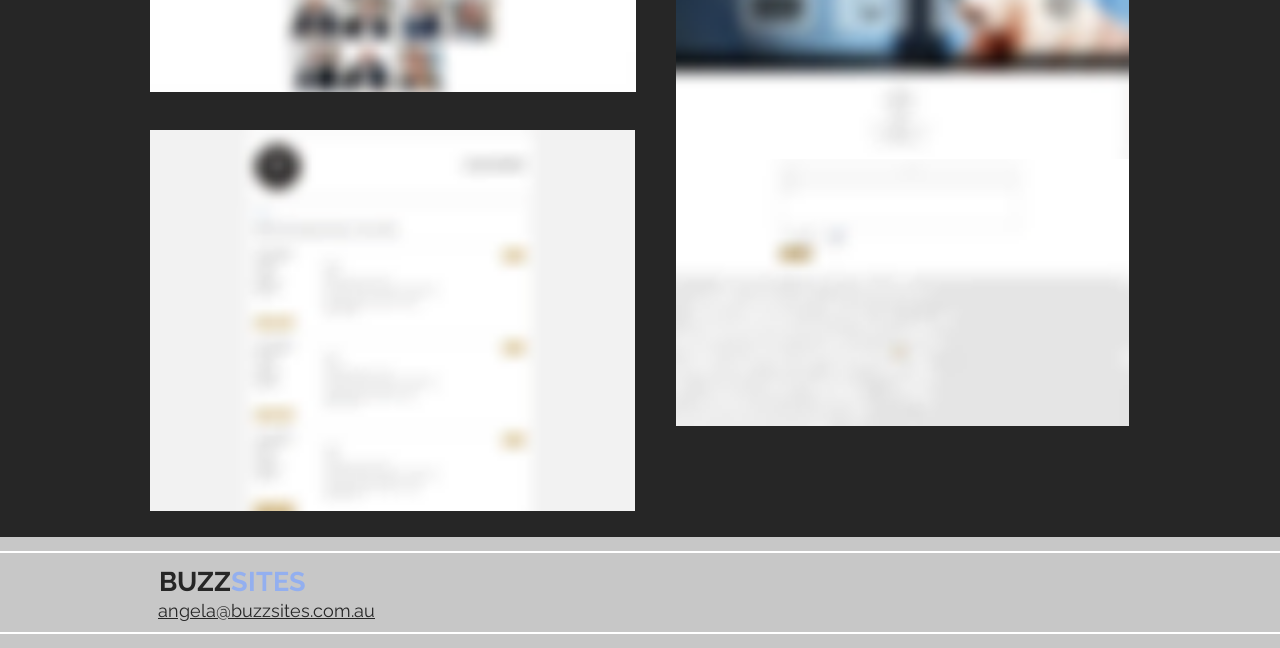What is the position of the social media links?
Please analyze the image and answer the question with as much detail as possible.

By comparing the y1 and y2 coordinates of the elements, it can be determined that the social media links are located at the bottom right of the webpage.